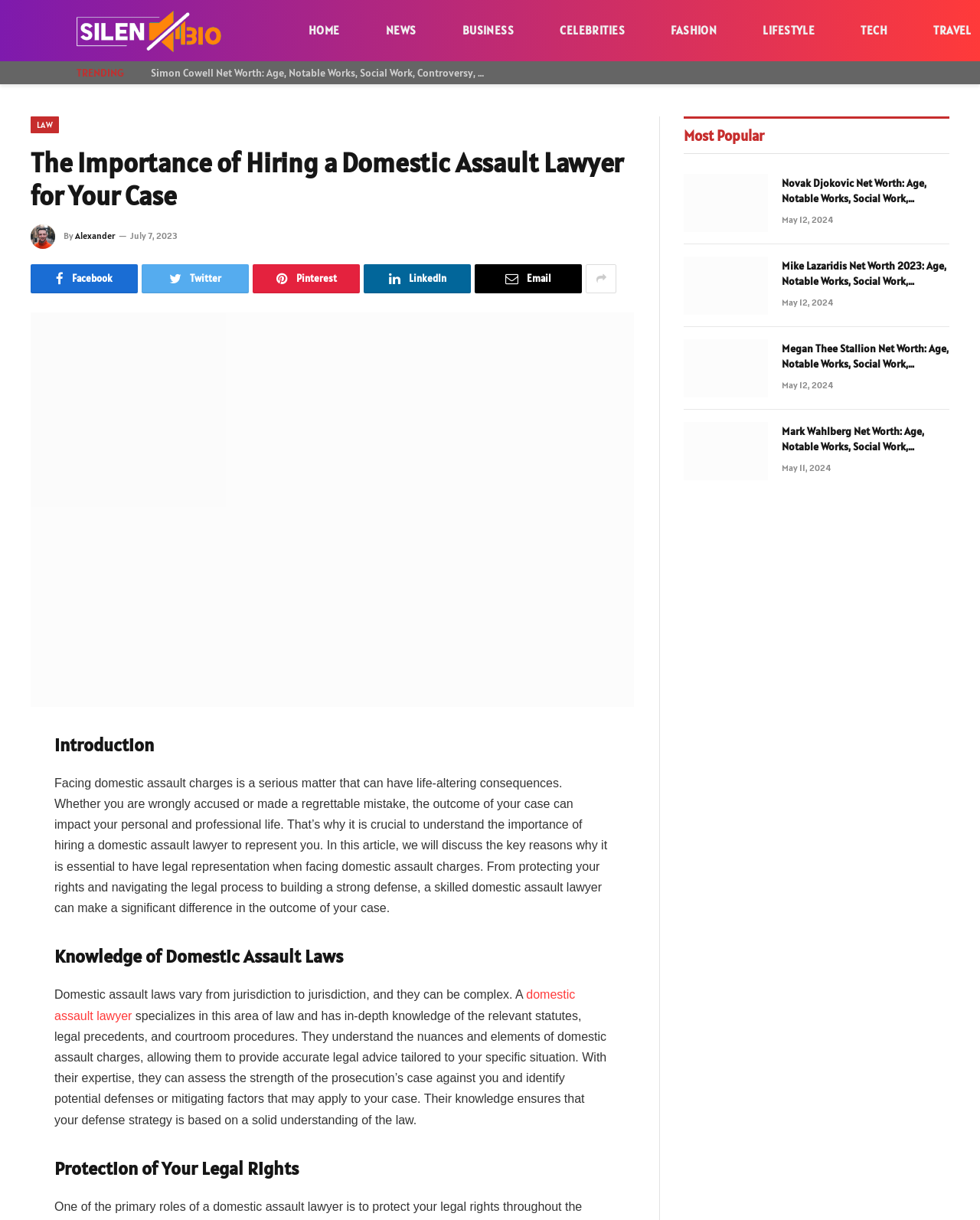Based on the visual content of the image, answer the question thoroughly: Who is the author of the article 'The Importance of Hiring a Domestic Assault Lawyer for Your Case'?

The webpage credits Alexander as the author of the article 'The Importance of Hiring a Domestic Assault Lawyer for Your Case', which discusses the key reasons why it is essential to have legal representation when facing domestic assault charges.